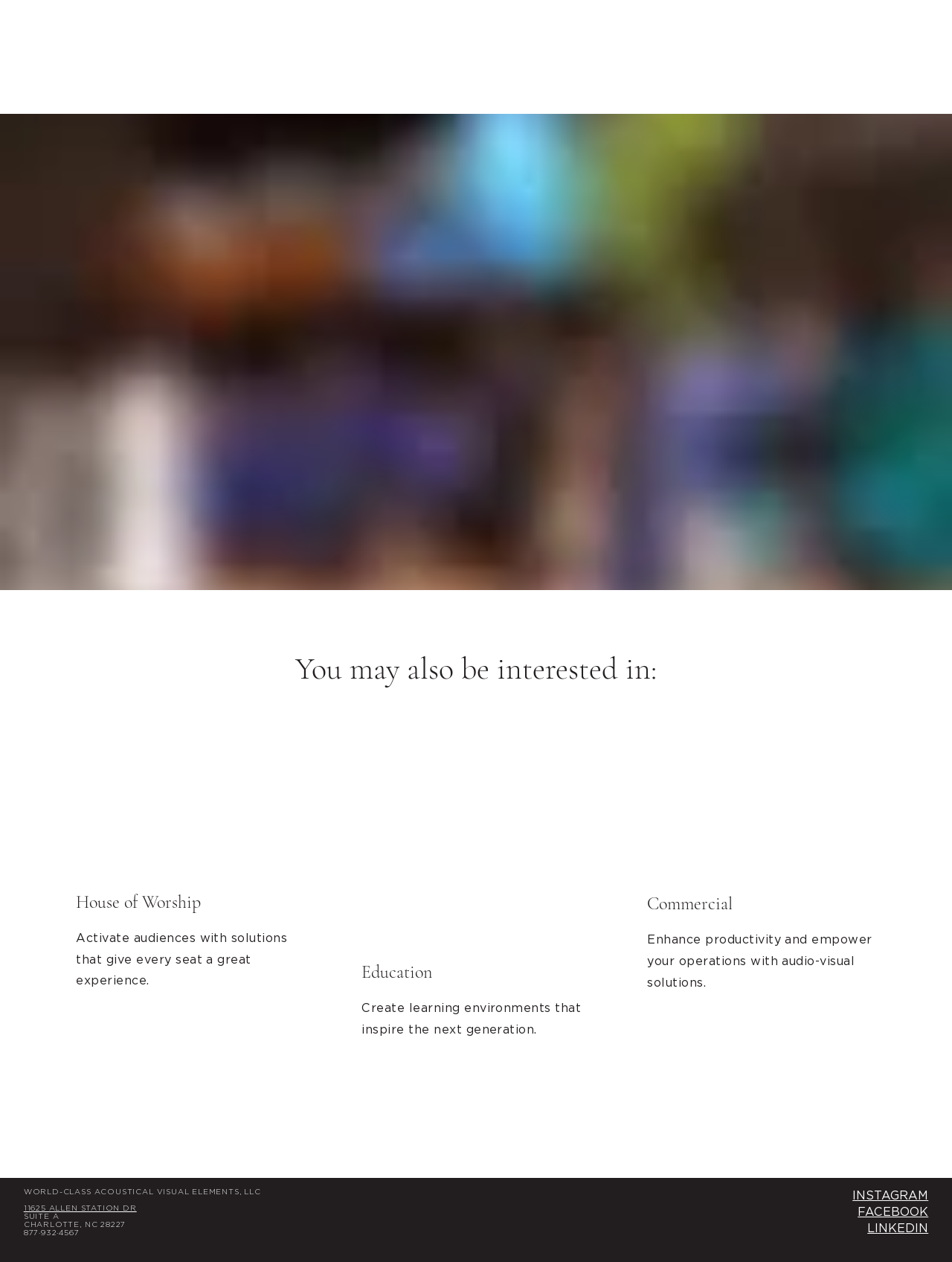What are the three main categories?
Give a detailed explanation using the information visible in the image.

I found the three main categories by looking at the heading elements with the bounding box coordinates [0.08, 0.706, 0.32, 0.723], [0.38, 0.762, 0.62, 0.779], and [0.68, 0.708, 0.92, 0.725] which contain the text 'House of Worship', 'Education', and 'Commercial' respectively.